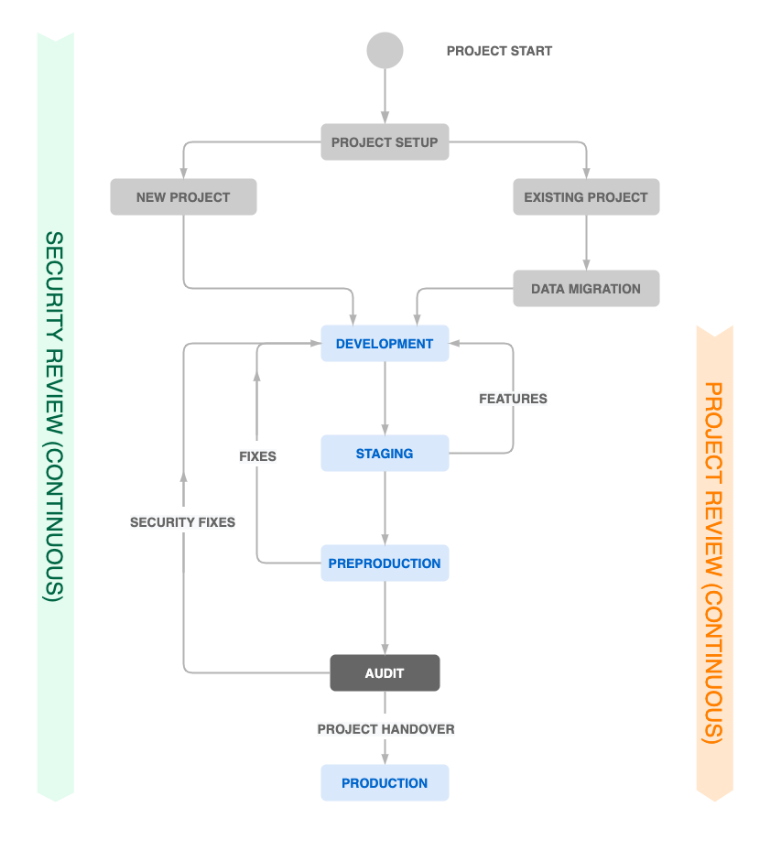Explain the image in a detailed and thorough manner.

The image illustrates a detailed flowchart of the project life cycle, outlining various stages involved from project initiation to completion. It begins with the "Project Start" phase, leading to two primary branches: "Project Setup" for new or existing projects and "Data Migration." 

The chart further delineates the "Development" stage, which comprises steps for implementing features and addressing necessary fixes, including security fixes. Following this, the flow moves through "Staging," and then to "Preproduction," ensuring all elements are in place prior to an "Audit." Finally, the process concludes with "Project Handover" and the transition to "Production," emphasizing a structured approach to managing project milestones. Flanking the flowchart are notes indicating continuous security reviews and project evaluations, highlighting the commitment to maintaining oversight throughout the project lifecycle.